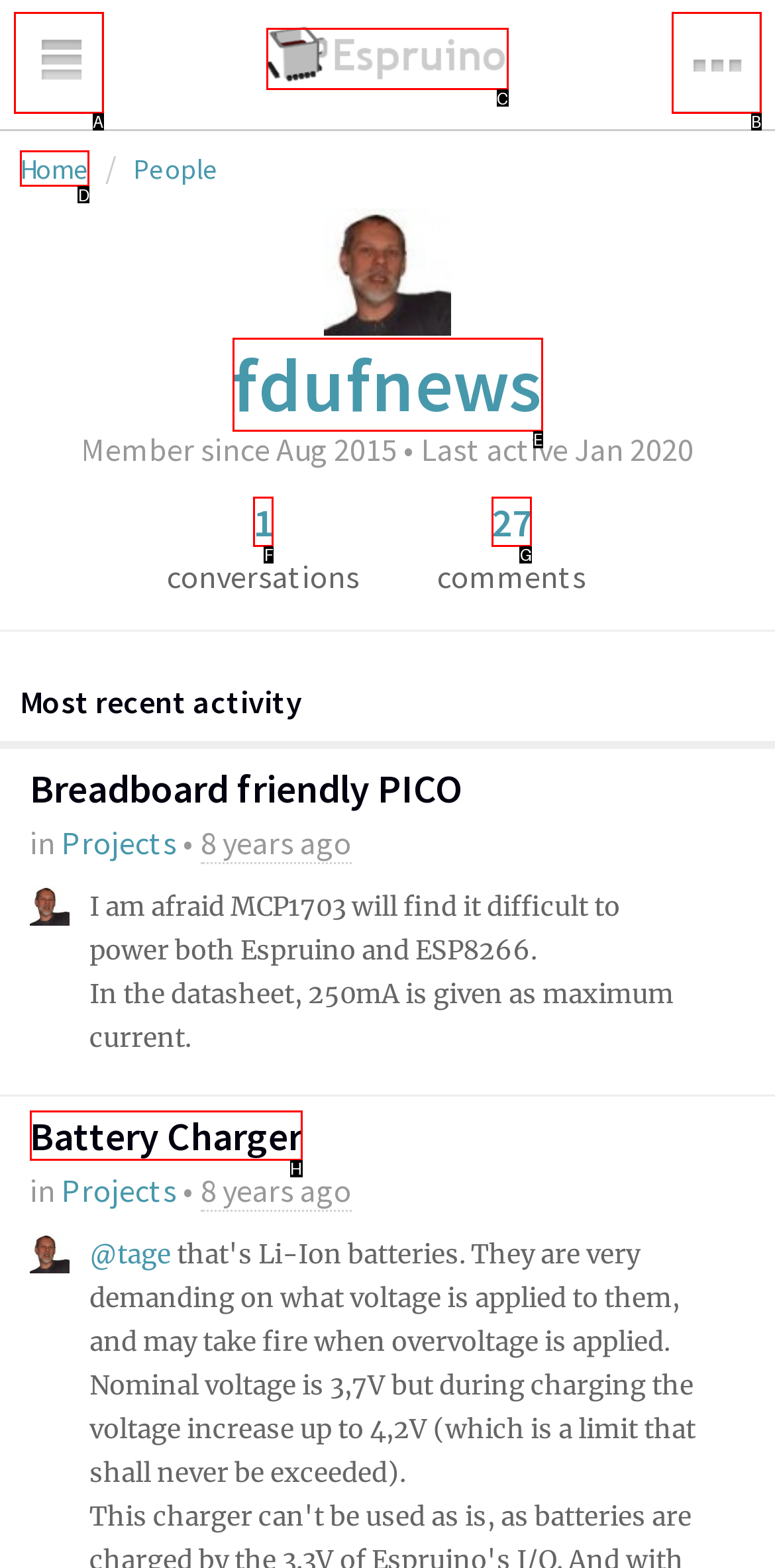To perform the task "View profile", which UI element's letter should you select? Provide the letter directly.

D